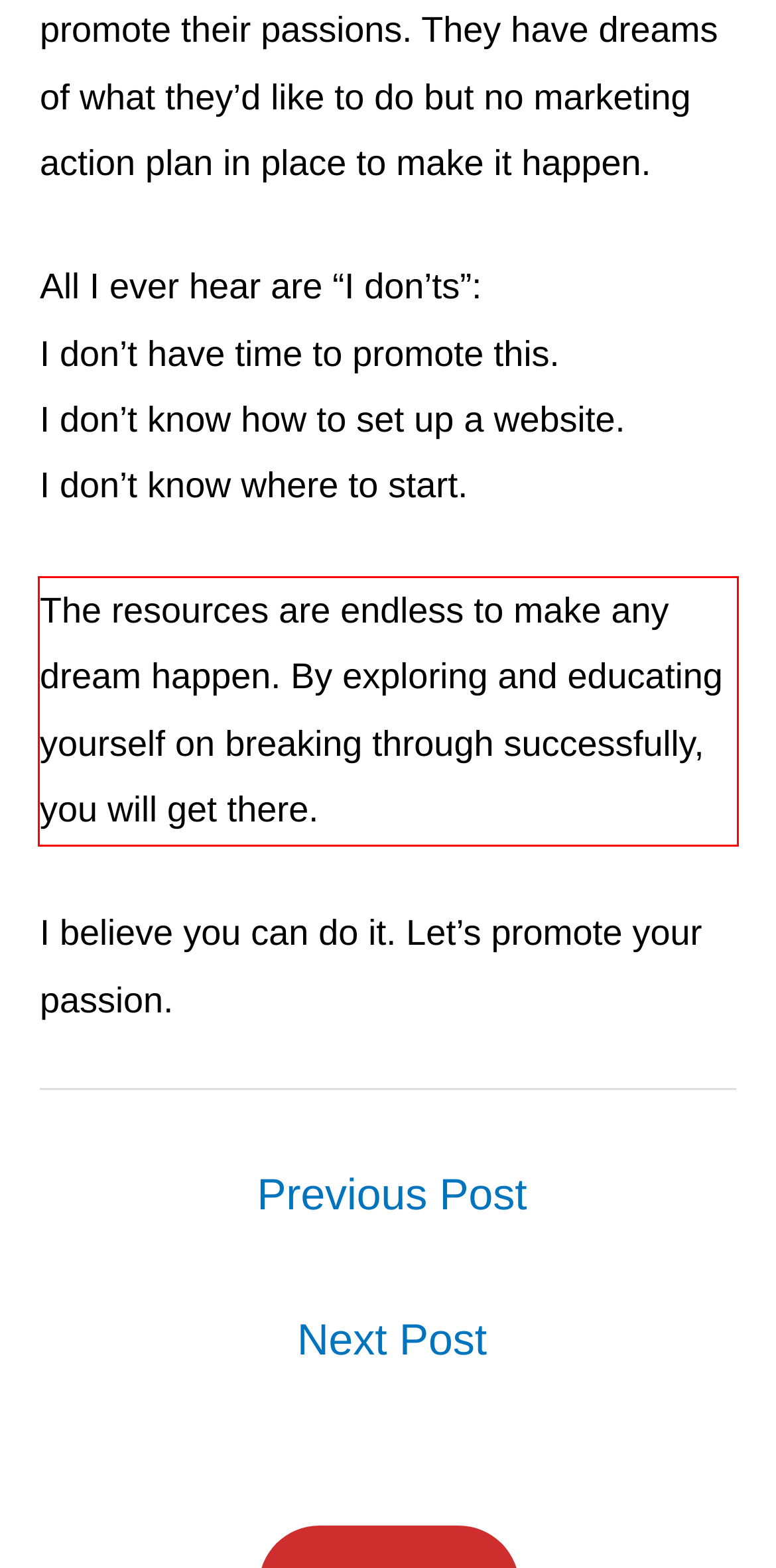You are presented with a webpage screenshot featuring a red bounding box. Perform OCR on the text inside the red bounding box and extract the content.

The resources are endless to make any dream happen. By exploring and educating yourself on breaking through successfully, you will get there.